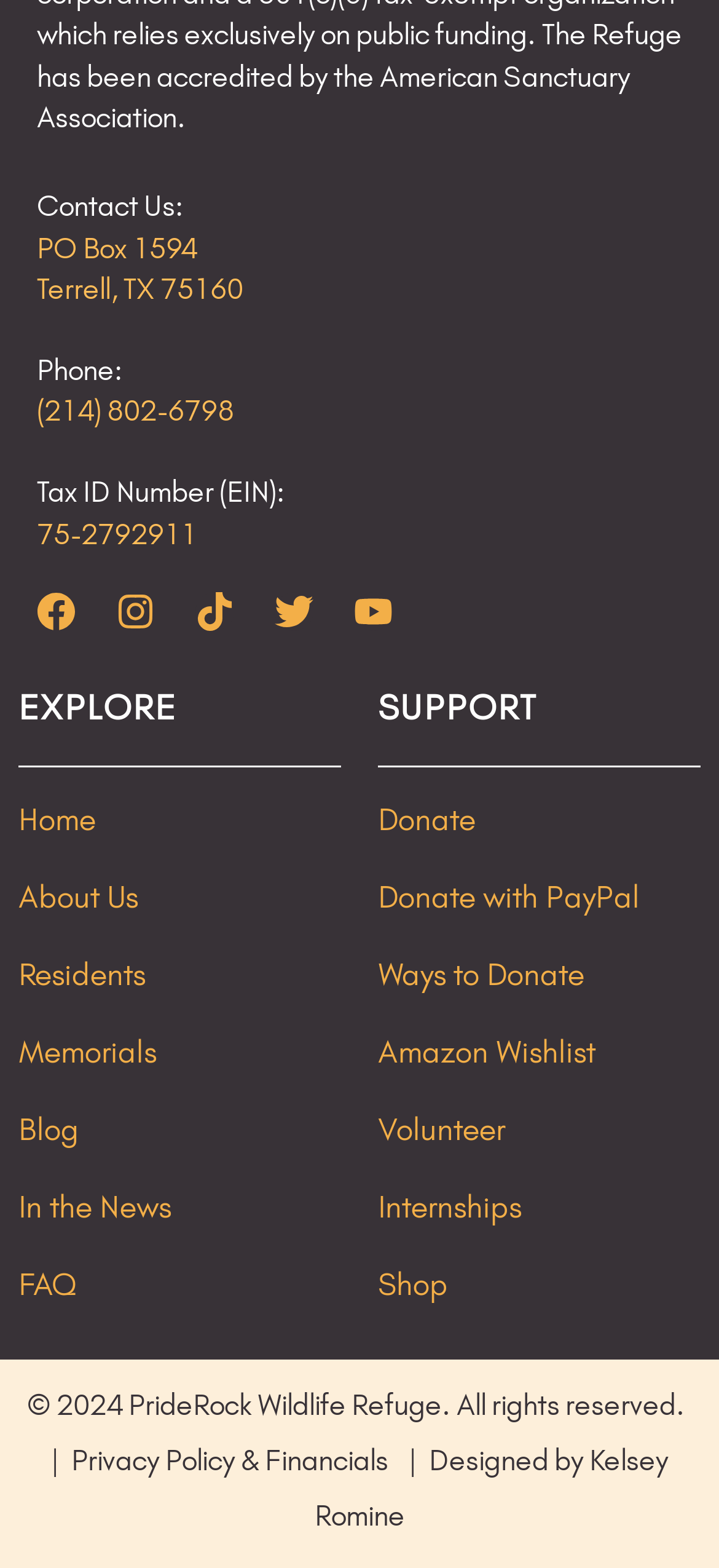What is the phone number of PrideRock Wildlife Refuge?
Look at the image and answer the question with a single word or phrase.

(214) 802-6798